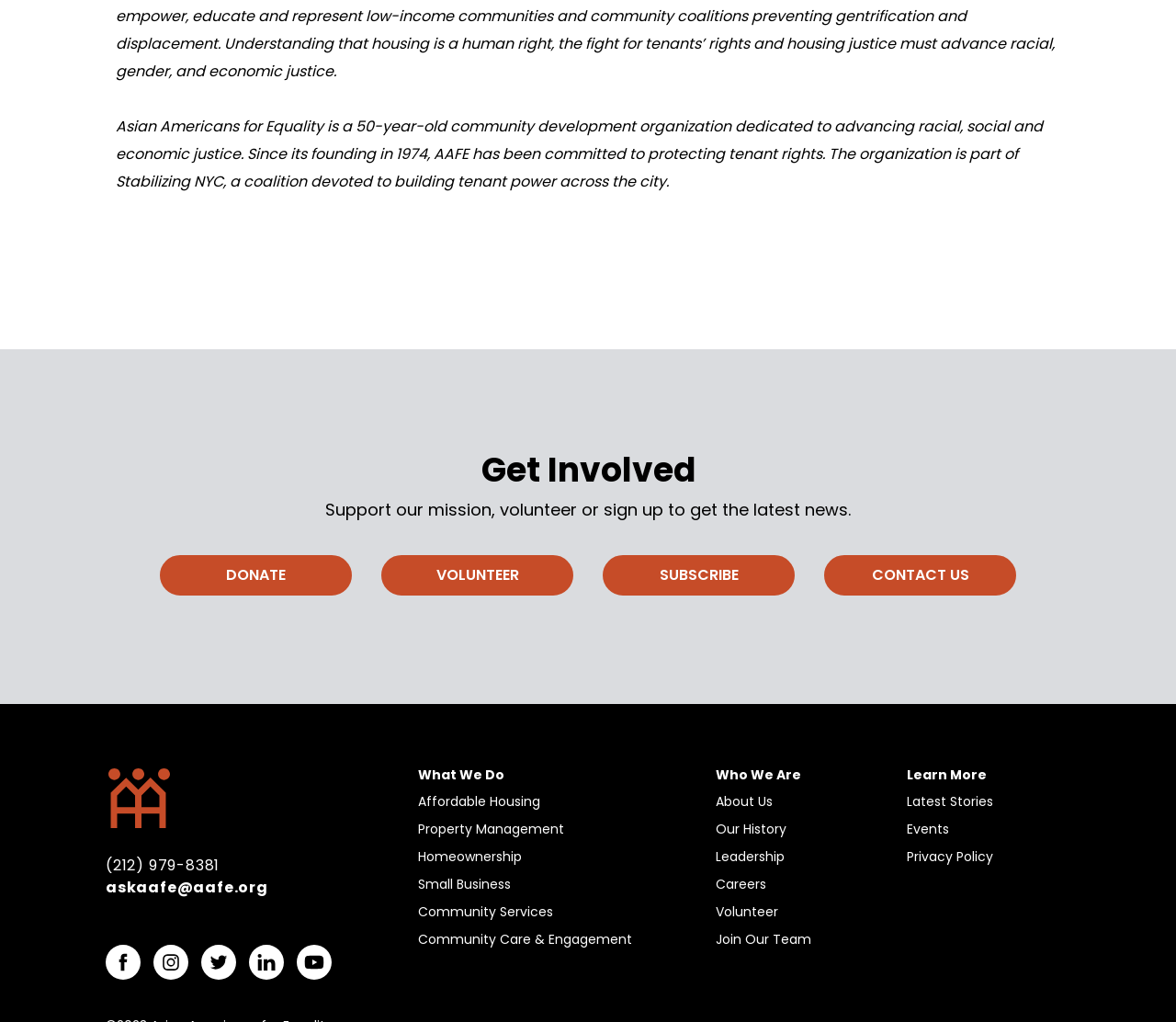Use one word or a short phrase to answer the question provided: 
How can I get involved with the organization?

Support, volunteer, or sign up